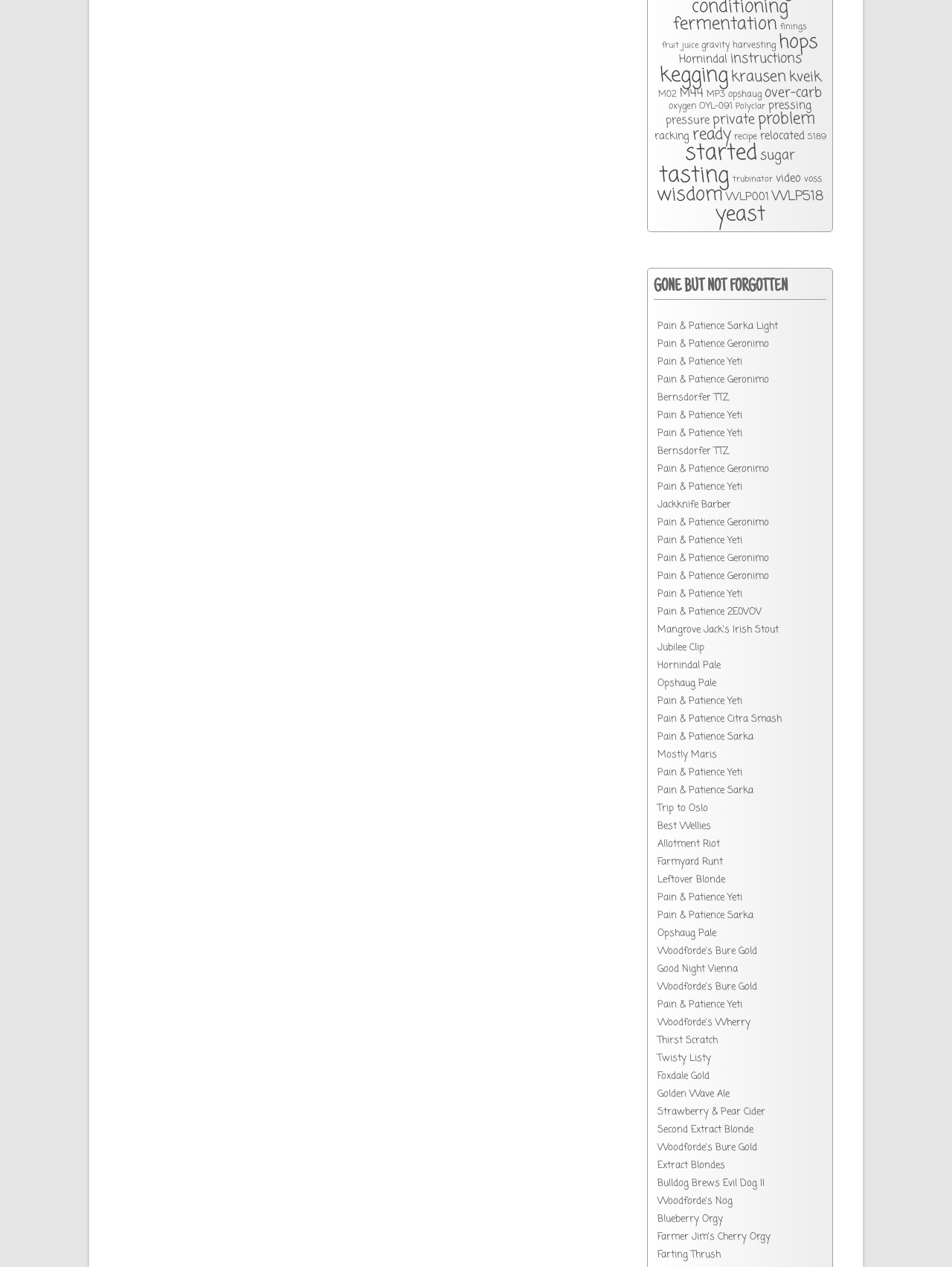Determine the bounding box coordinates of the target area to click to execute the following instruction: "click started link."

[0.72, 0.108, 0.795, 0.134]